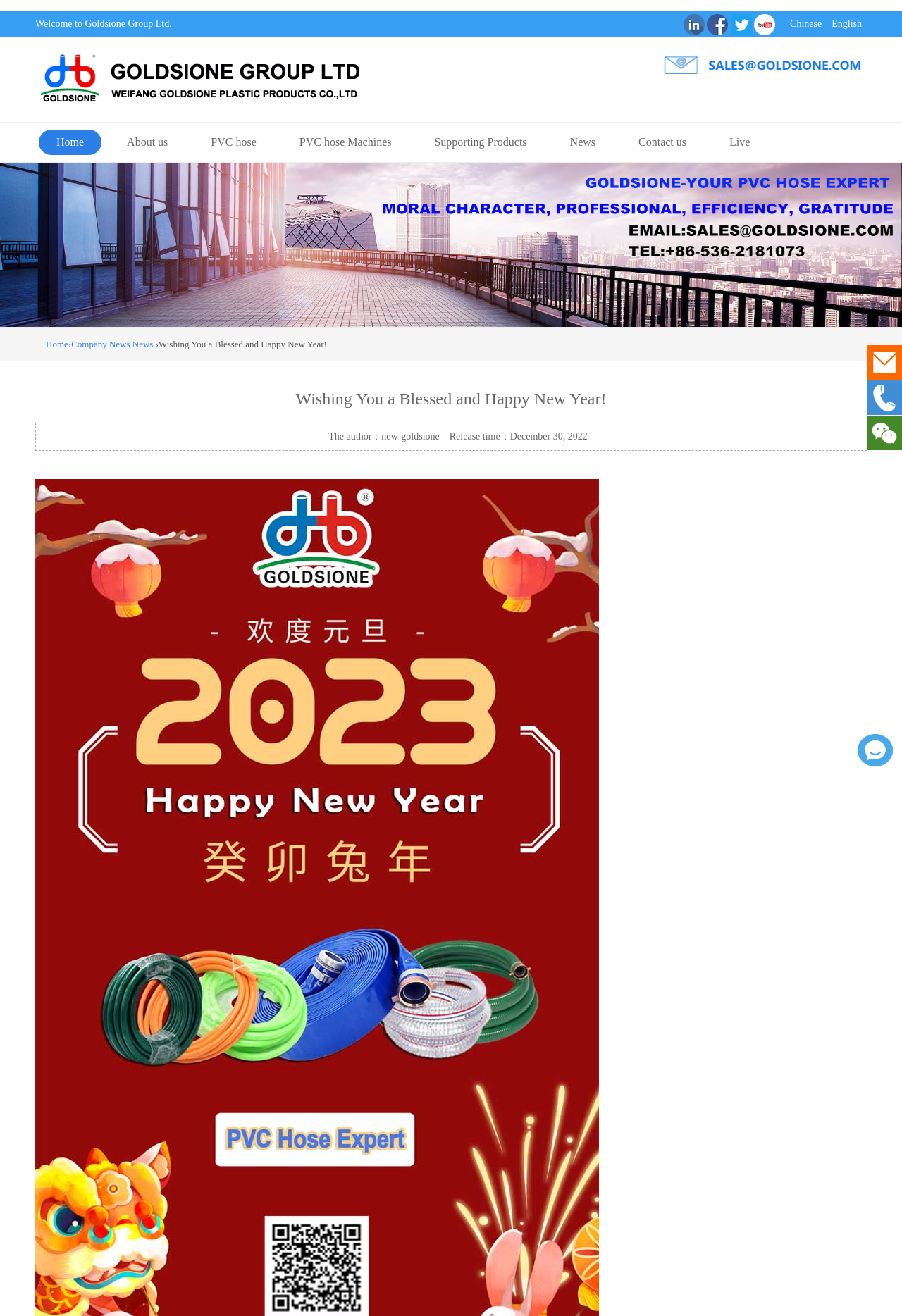Identify the bounding box coordinates of the clickable region required to complete the instruction: "Go to the home page". The coordinates should be given as four float numbers within the range of 0 and 1, i.e., [left, top, right, bottom].

[0.043, 0.099, 0.113, 0.118]